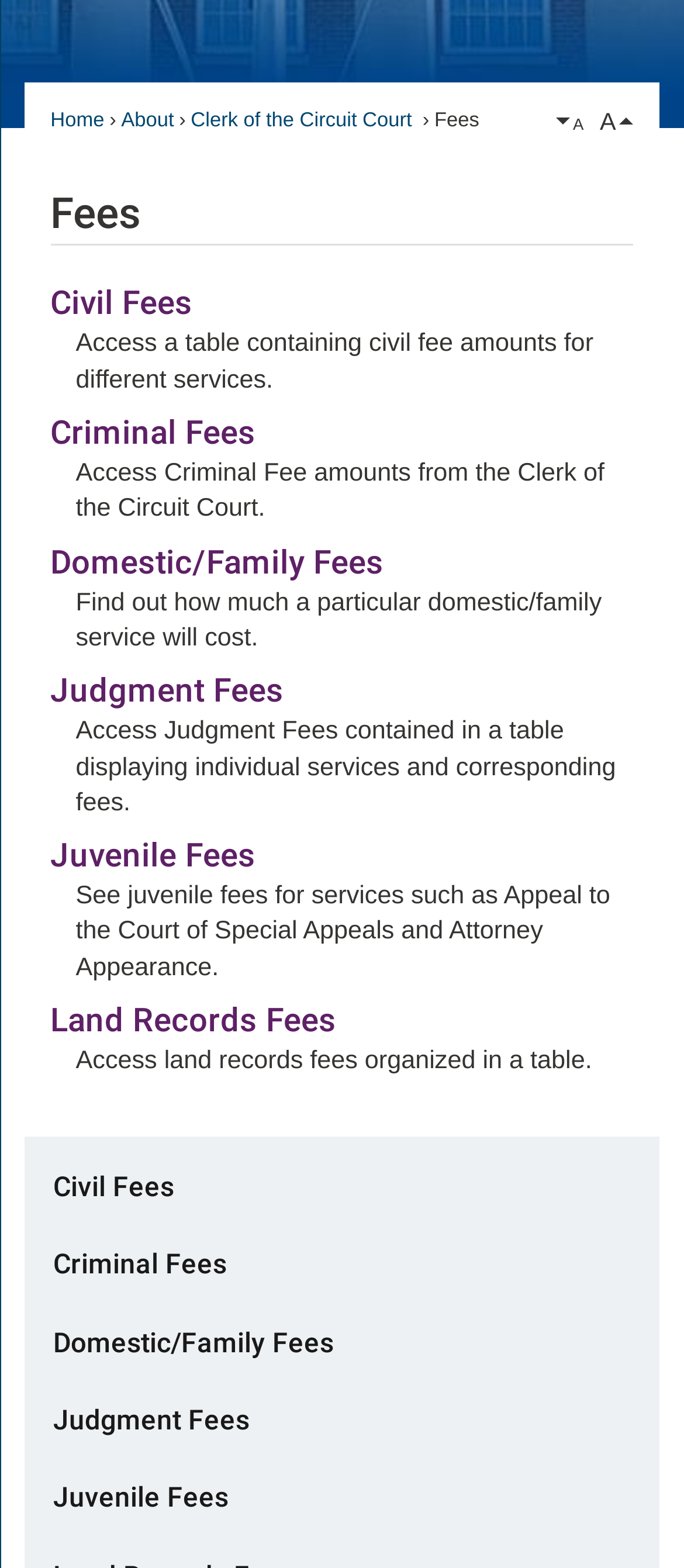Extract the bounding box coordinates of the UI element described: "Land Records Fees". Provide the coordinates in the format [left, top, right, bottom] with values ranging from 0 to 1.

[0.074, 0.639, 0.492, 0.663]